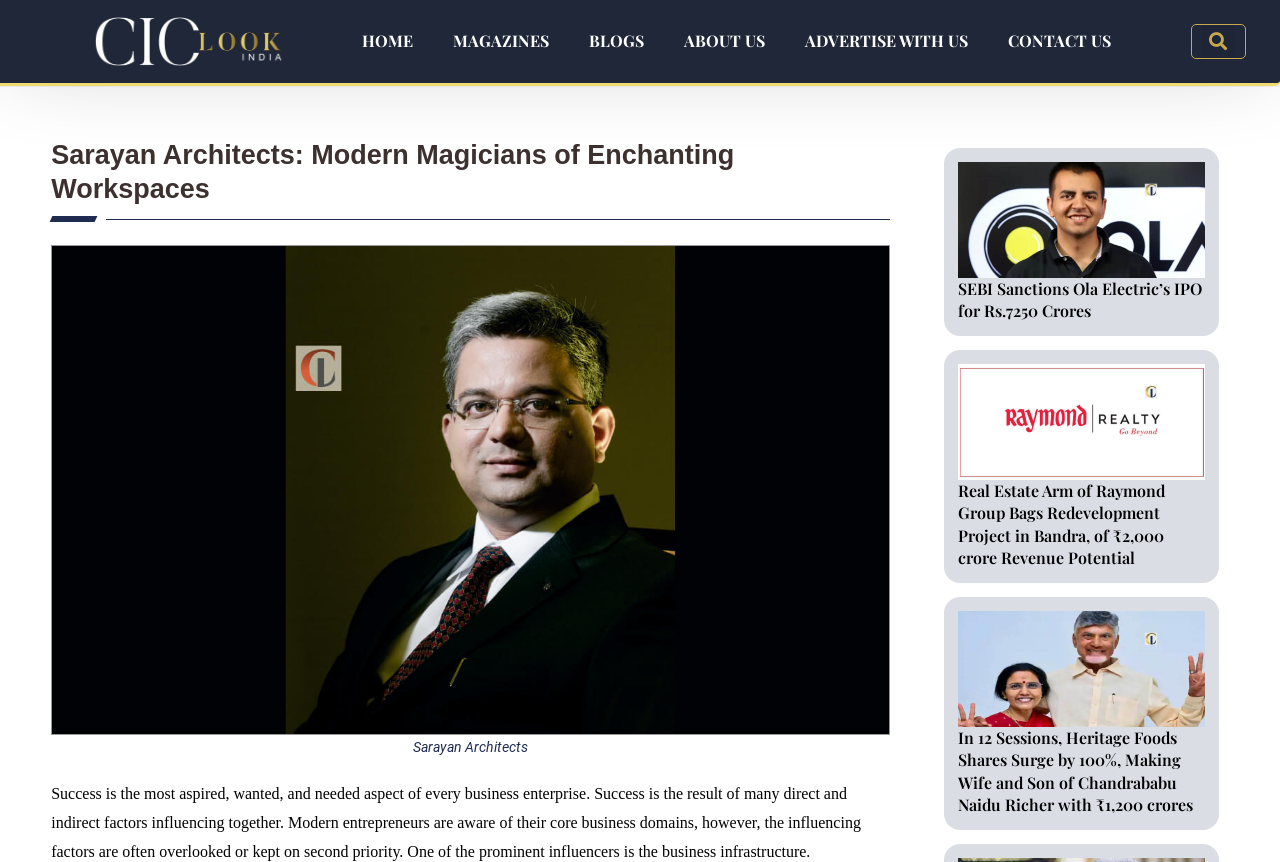Find the coordinates for the bounding box of the element with this description: "Search".

[0.939, 0.029, 0.965, 0.067]